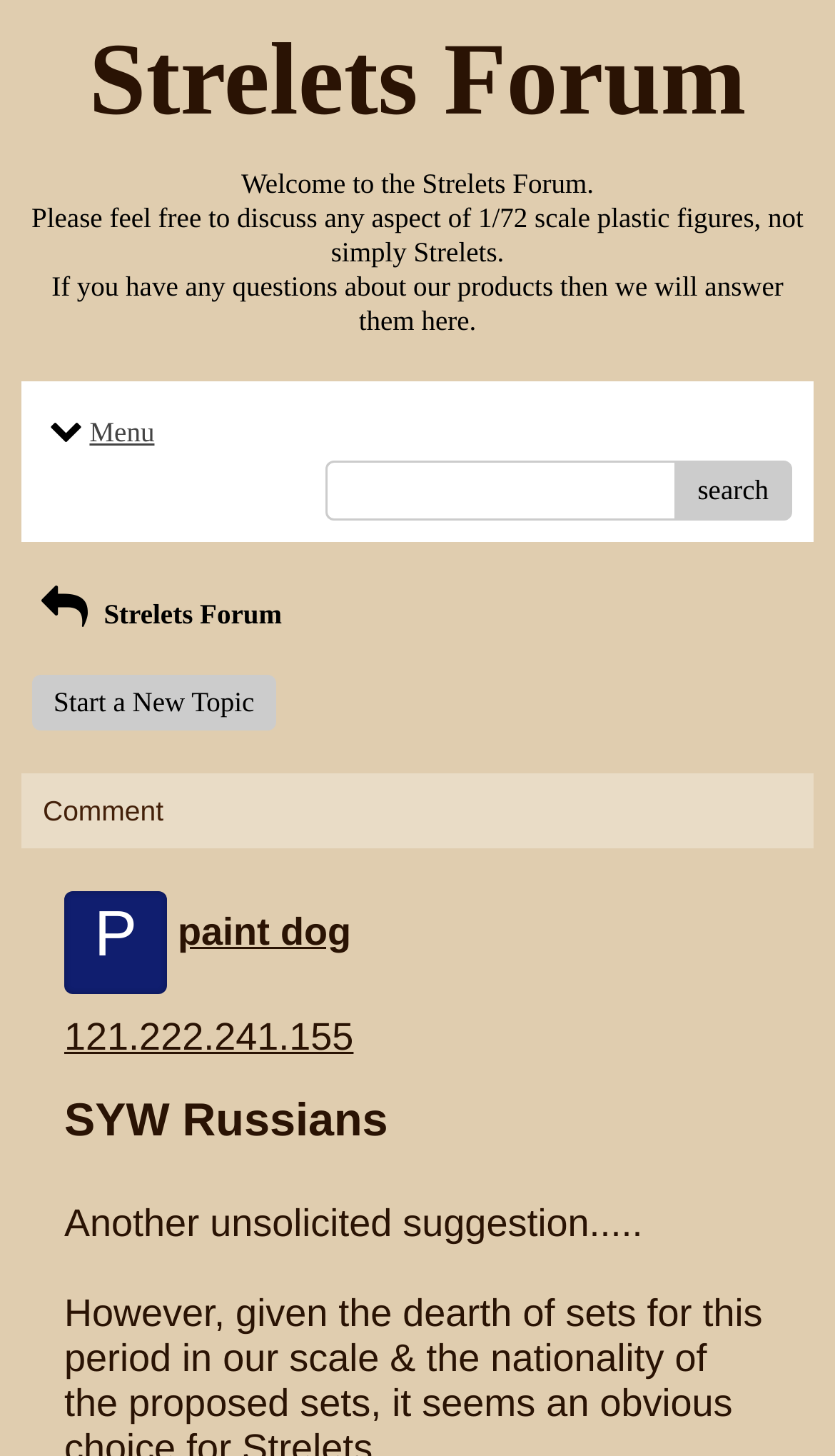What is the relationship between the forum and Strelets?
Answer the question based on the image using a single word or a brief phrase.

Strelets is related to the forum